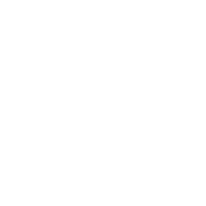Please examine the image and answer the question with a detailed explanation:
What is the bicycle illustration suitable for?

According to the caption, the simplicity and elegance of the bicycle illustration make it suitable for various contexts, including an environmental initiative, a transportation campaign, or an artistic representation of mobility.